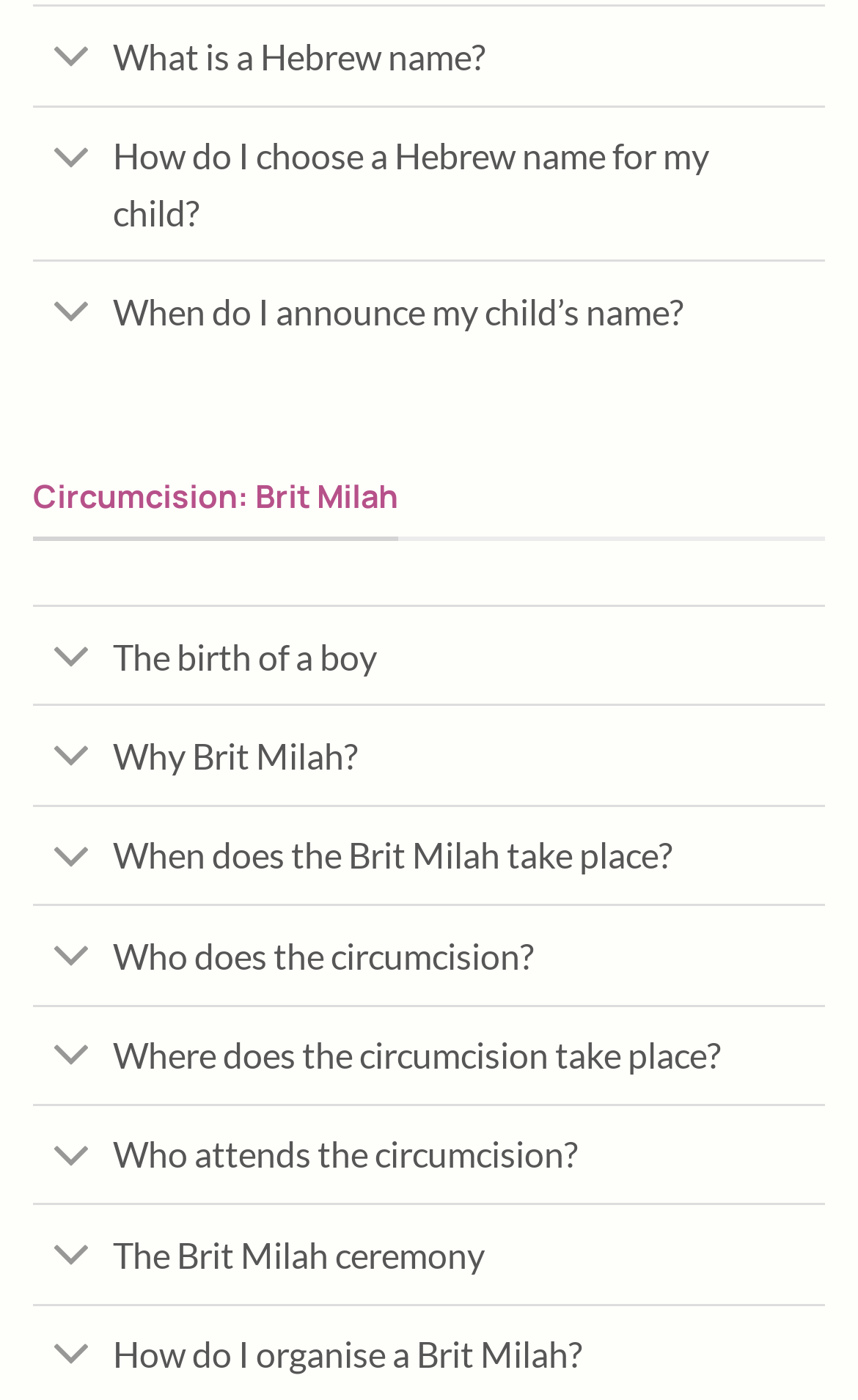Please locate the bounding box coordinates of the element that should be clicked to achieve the given instruction: "Read the post about custom photography".

None